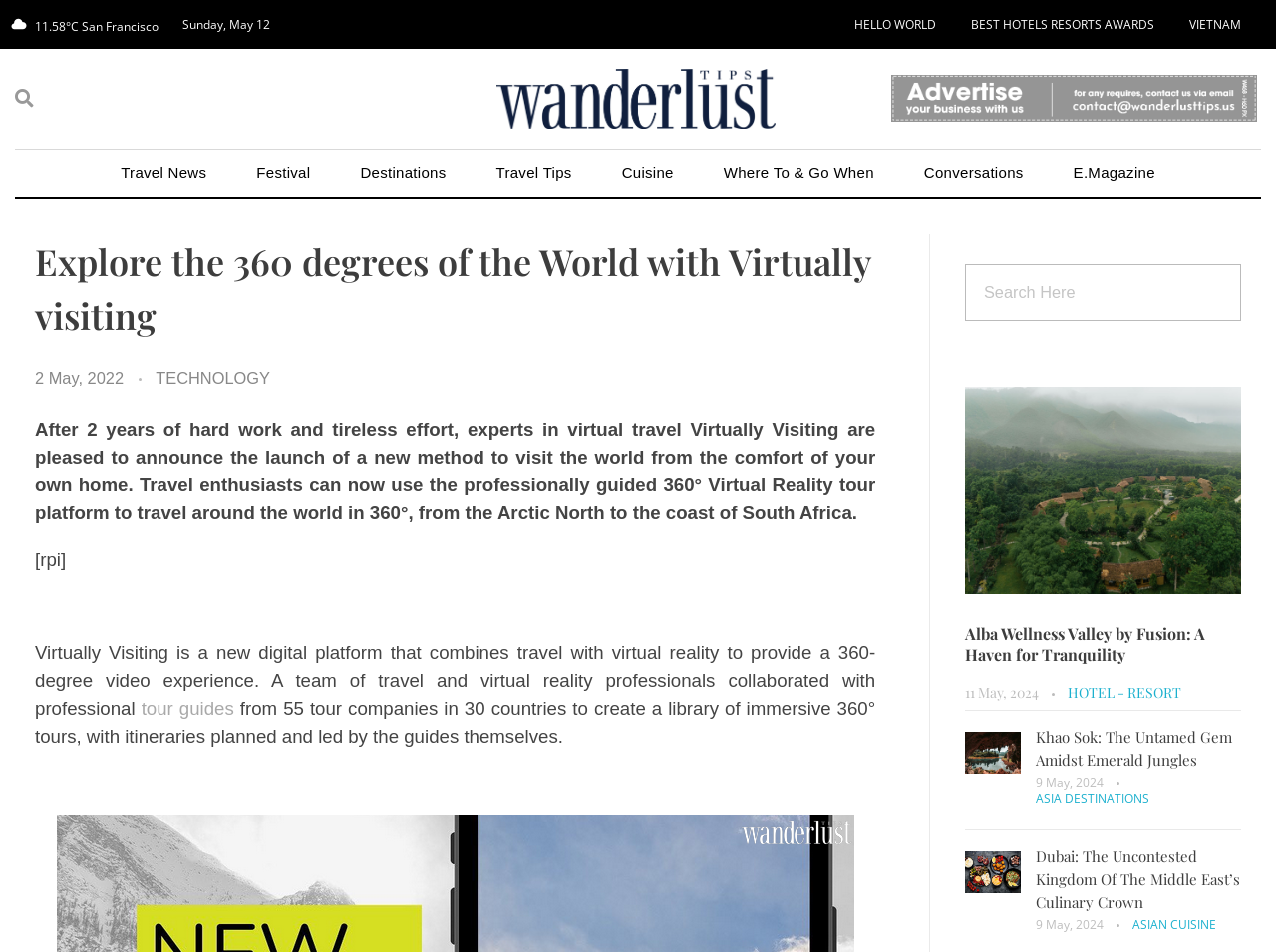Identify the bounding box coordinates of the element to click to follow this instruction: 'Click on the 'HELLO WORLD' link'. Ensure the coordinates are four float values between 0 and 1, provided as [left, top, right, bottom].

[0.669, 0.017, 0.733, 0.035]